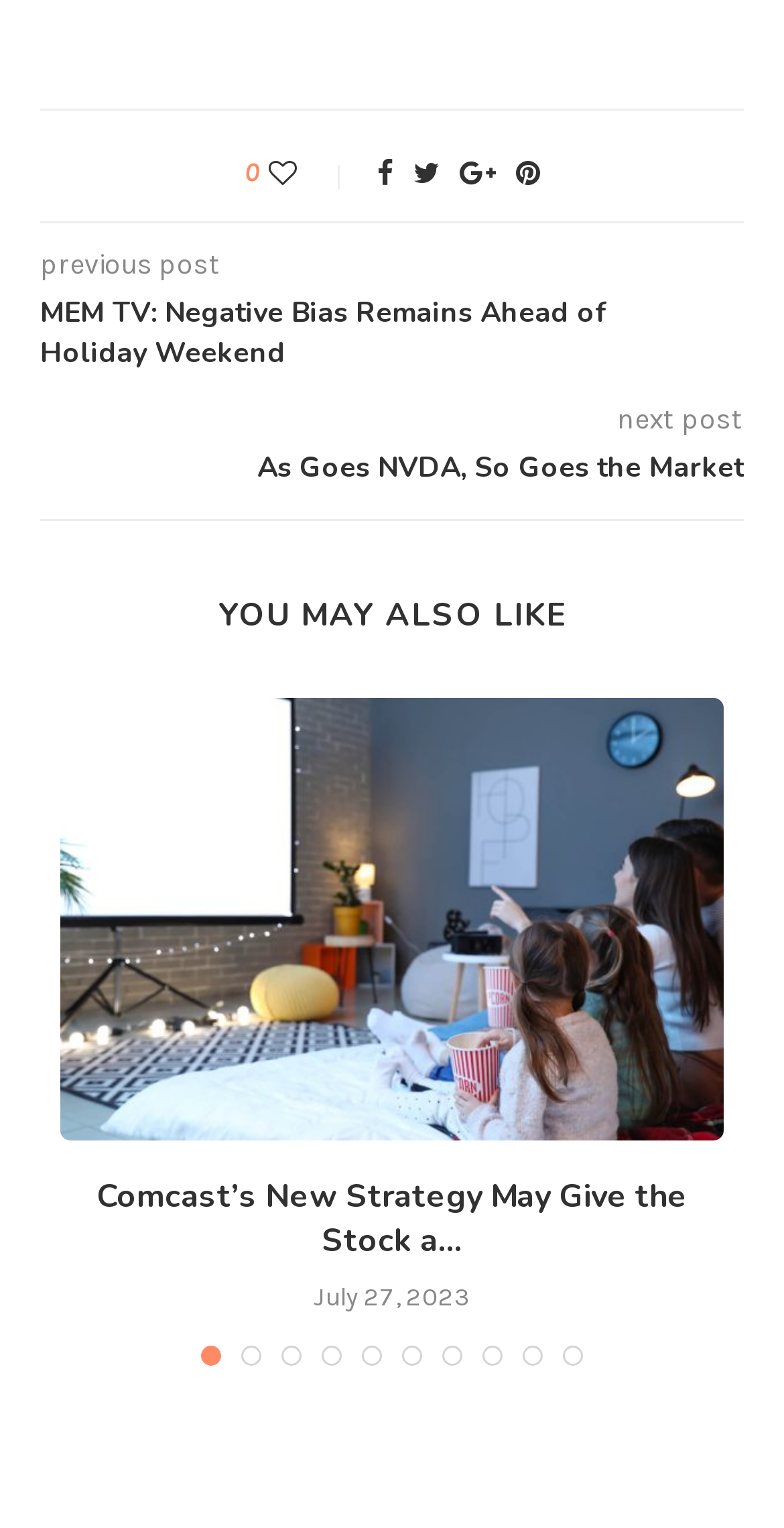Determine the bounding box for the UI element as described: "Pinterest". The coordinates should be represented as four float numbers between 0 and 1, formatted as [left, top, right, bottom].

[0.658, 0.103, 0.688, 0.125]